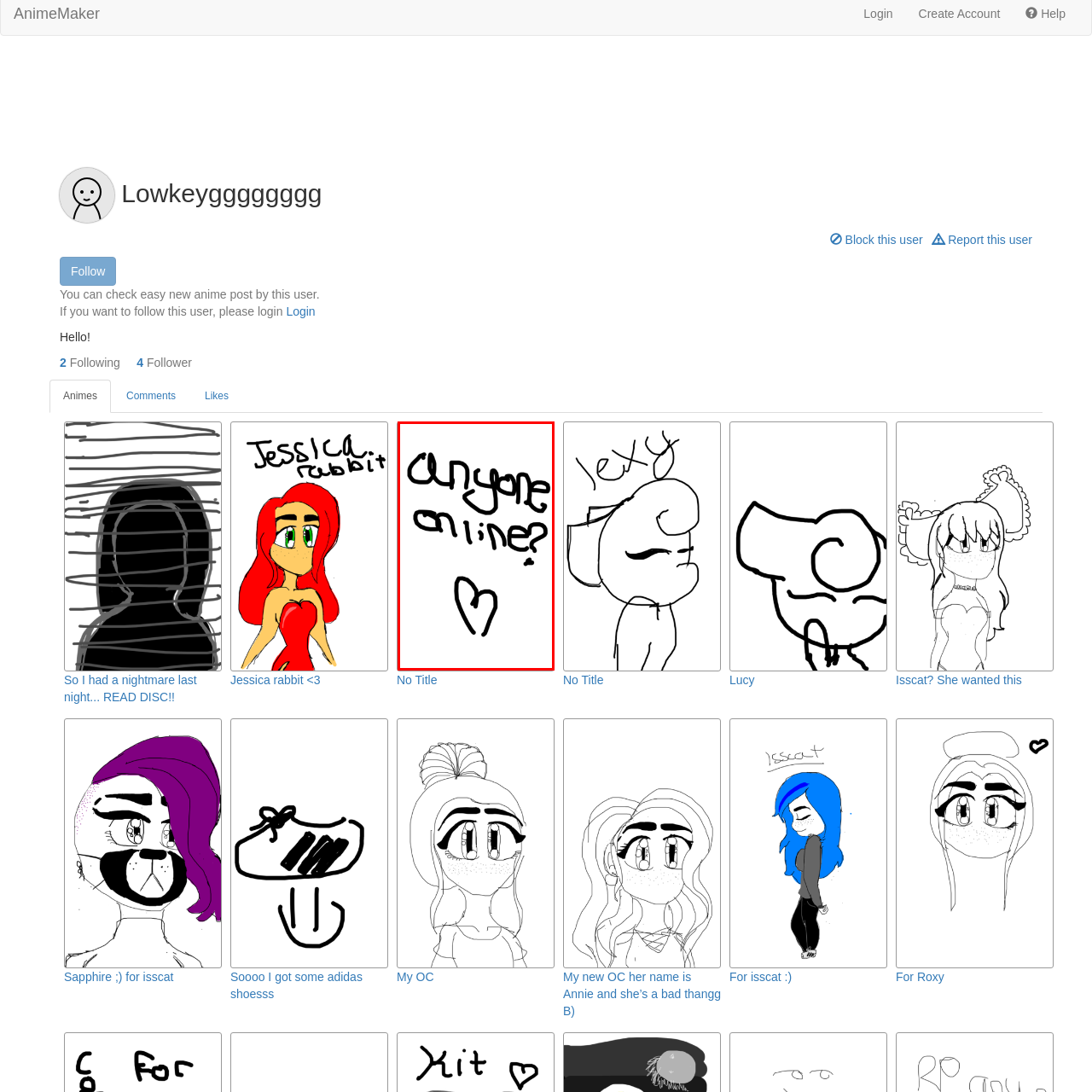Focus on the content inside the red-outlined area of the image and answer the ensuing question in detail, utilizing the information presented: Where is this kind of communication typically found?

The informal and casual style of the writing, along with the use of a heart symbol, suggests that this kind of communication is typical in online platforms, specifically social media and messaging platforms, where users often engage in friendly and approachable digital conversations.